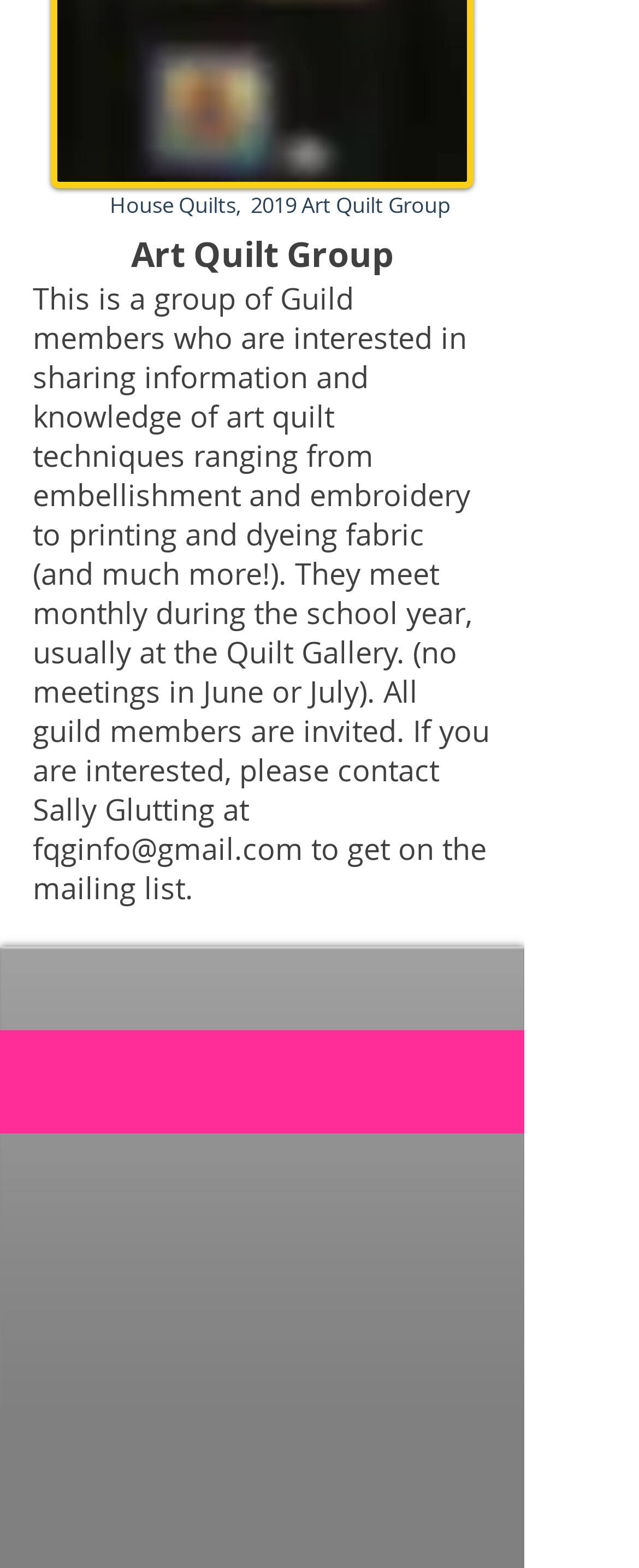Using the description: "aria-label="Facebook Social Icon"", identify the bounding box of the corresponding UI element in the screenshot.

[0.354, 0.657, 0.464, 0.701]